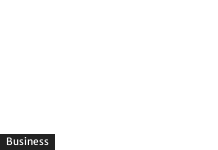Could you please study the image and provide a detailed answer to the question:
What is the purpose of the surrounding articles?

The surrounding headings and links indicate a broader context of financial literacy and advice, including articles that simplify complex concepts for potential entrepreneurs and individuals seeking to navigate the financial sector, implying that the purpose of these articles is to simplify complex concepts.